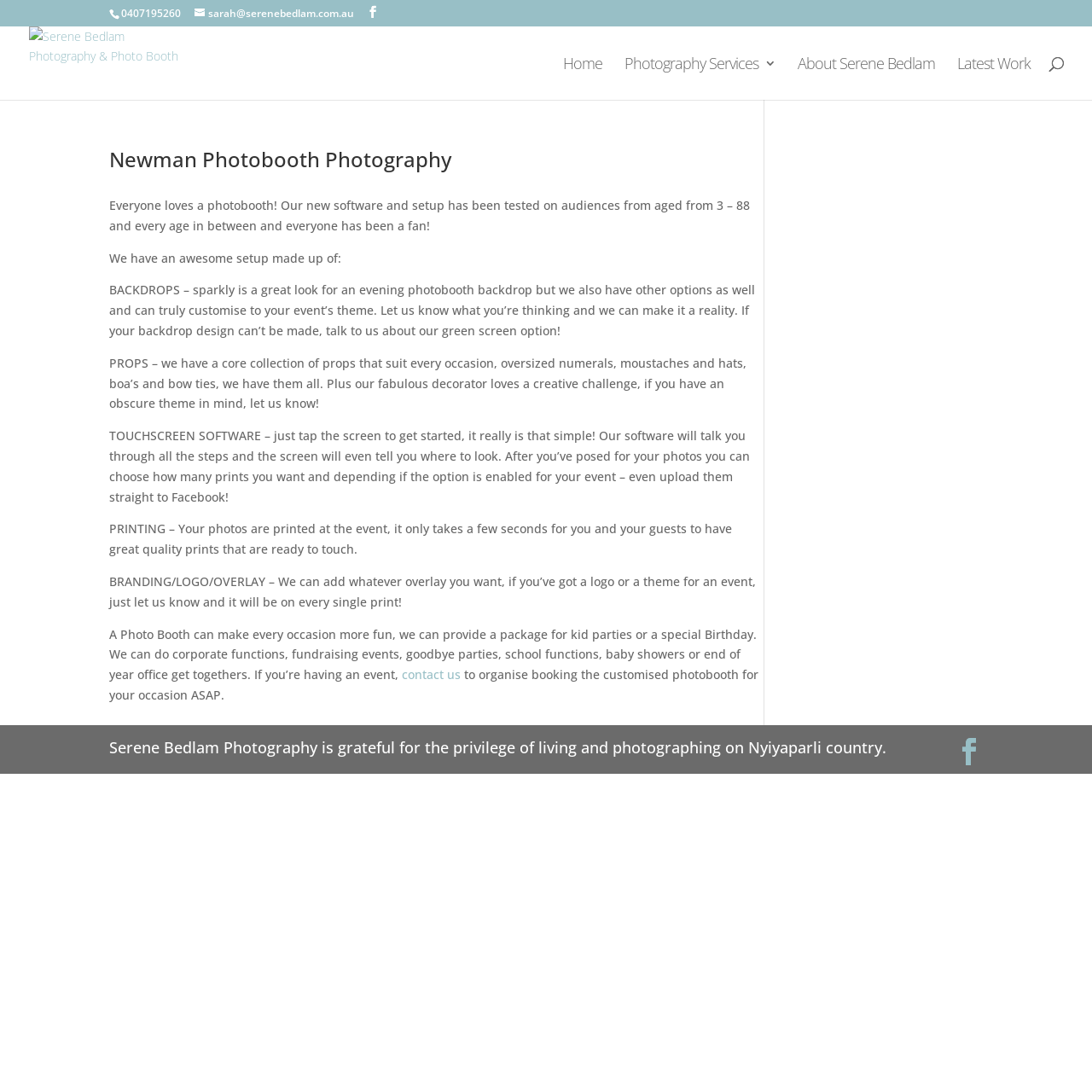Indicate the bounding box coordinates of the clickable region to achieve the following instruction: "Contact us."

[0.368, 0.61, 0.422, 0.625]